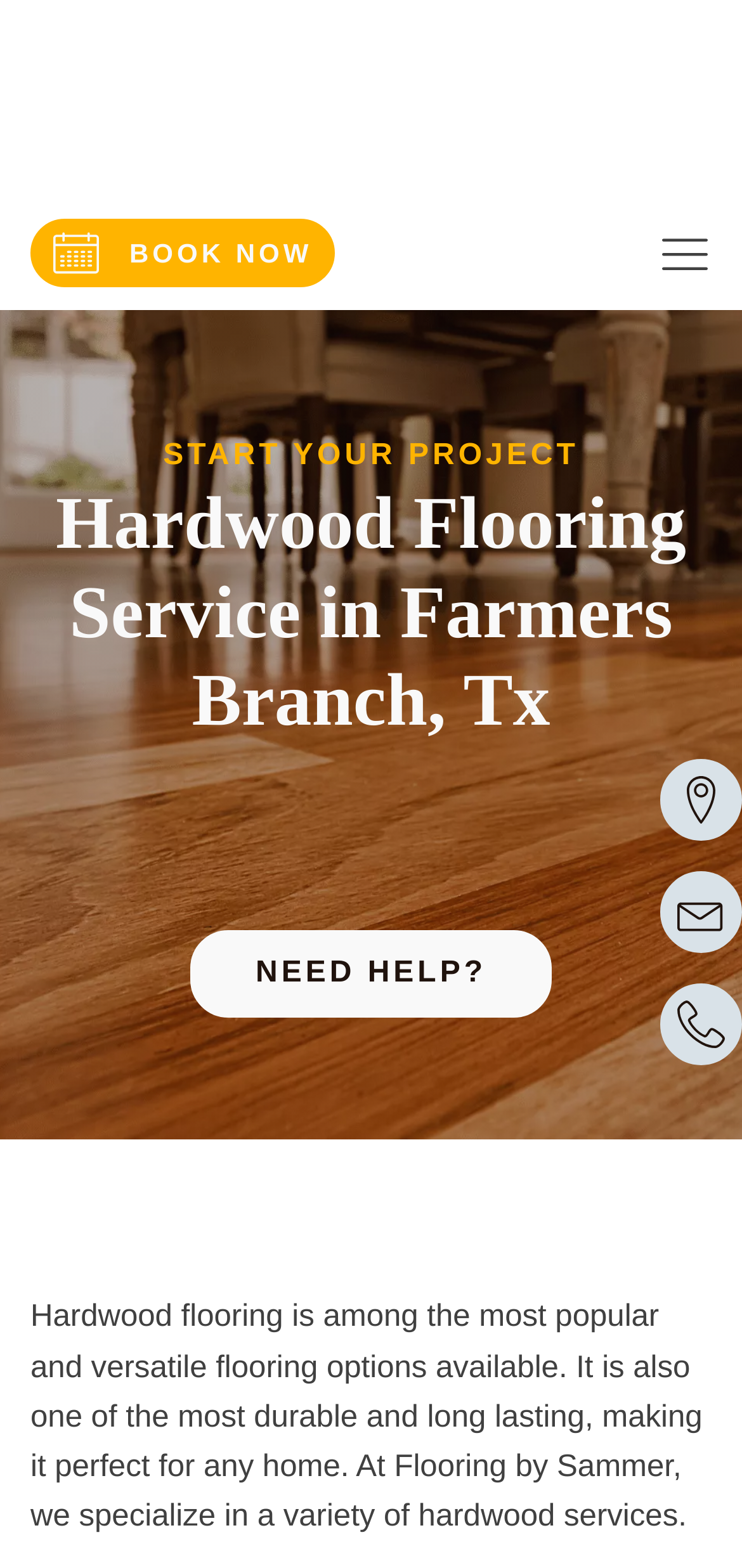What is the company's specialty?
Provide a short answer using one word or a brief phrase based on the image.

Hardwood flooring